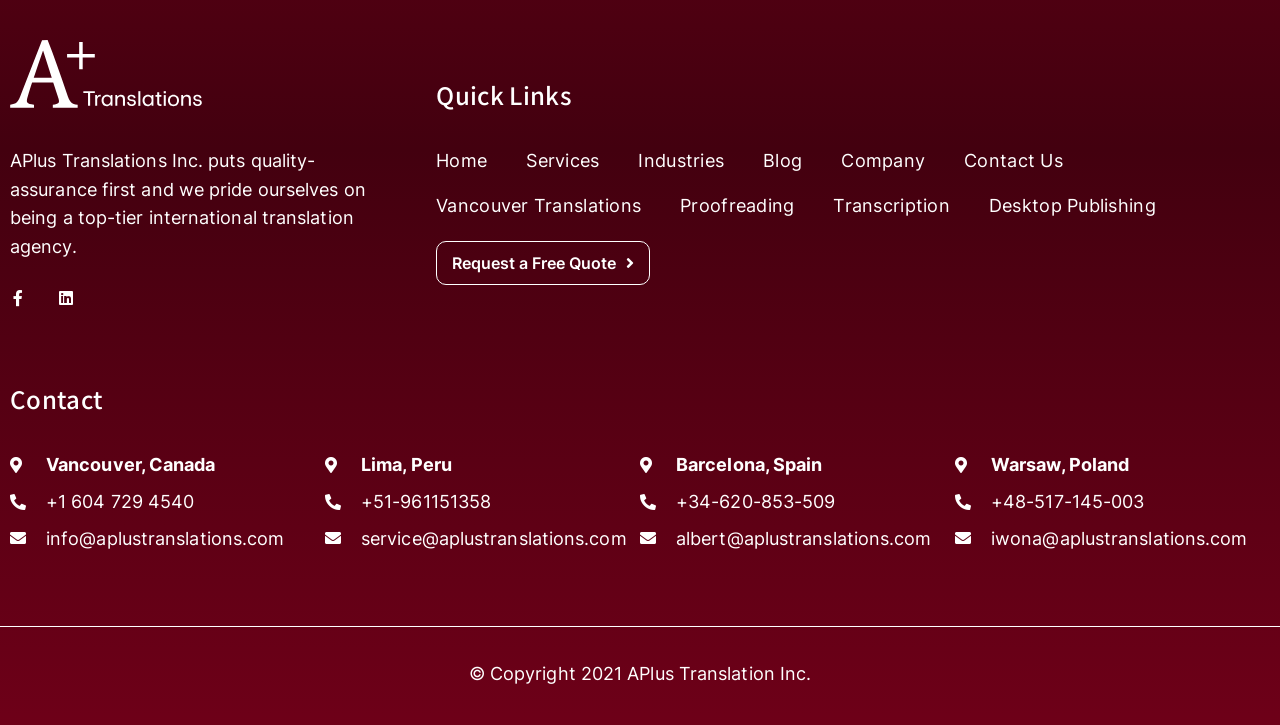Determine the bounding box coordinates of the area to click in order to meet this instruction: "Request a free quote".

[0.341, 0.332, 0.508, 0.393]